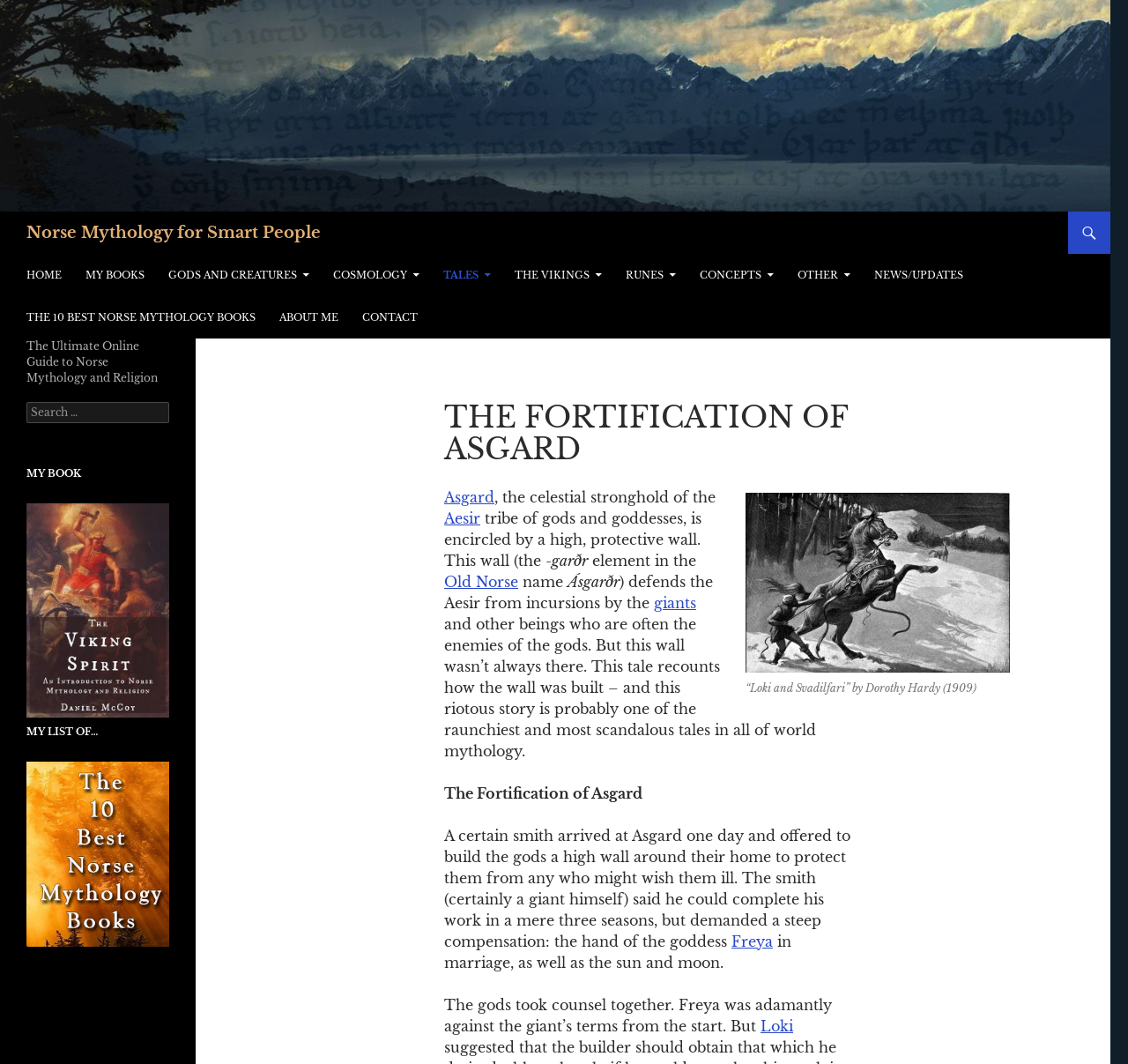What is the purpose of the wall in Asgard?
Look at the screenshot and provide an in-depth answer.

I read the text content of the article and found that the wall in Asgard was built to protect the Aesir from incursions by giants and other beings who are often the enemies of the gods.